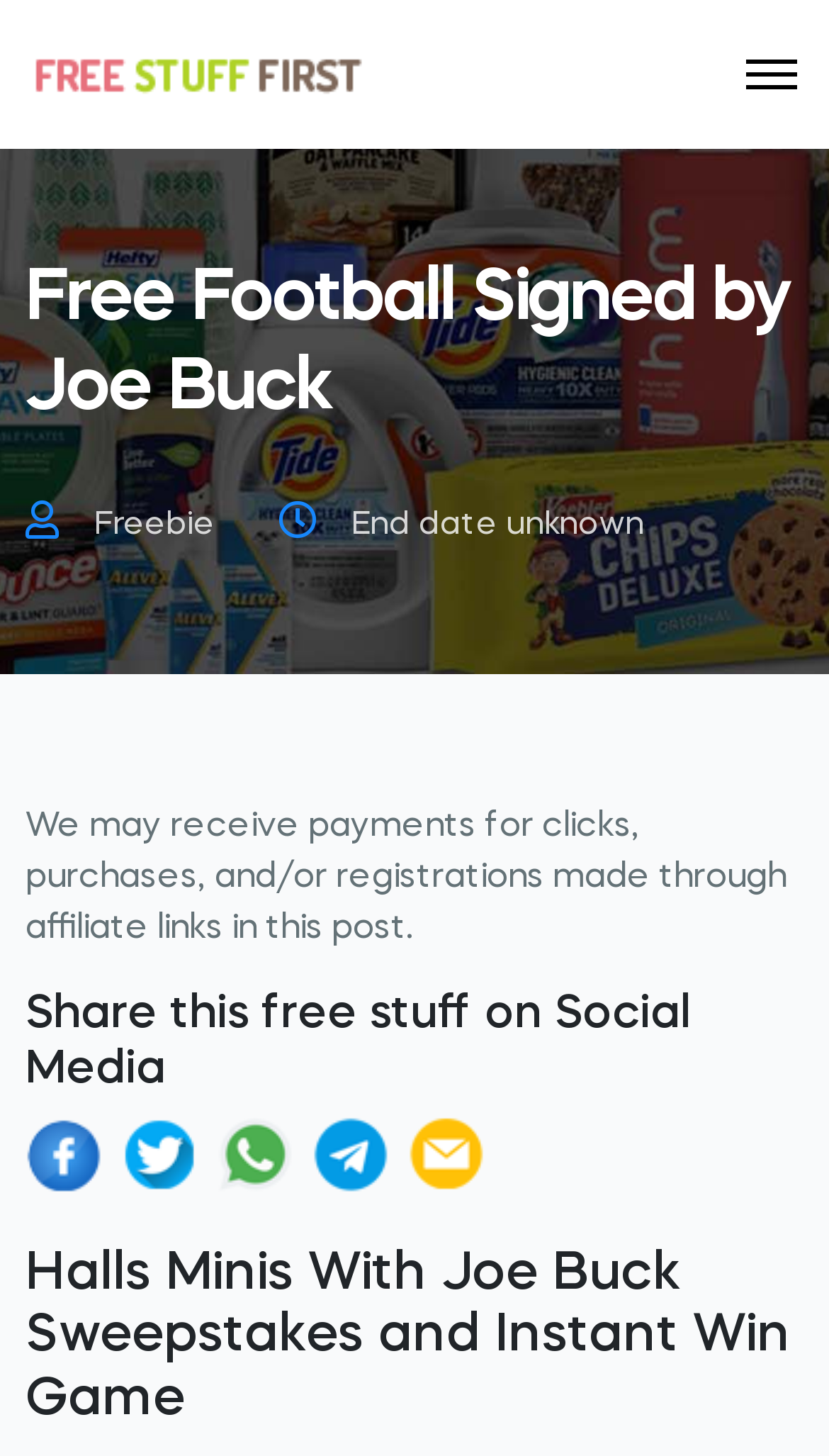Describe all significant elements and features of the webpage.

The webpage is about the "Halls Minis With Joe Buck Sweepstakes and Instant Win Game". At the top, there is a link, followed by a heading that reads "Free Football Signed by Joe Buck". Below this heading, there are two lines of text, "Freebie" and "End date unknown", positioned side by side. 

Further down, there is a paragraph of text that explains the affiliate links policy. Below this text, there is a heading that says "Share this free stuff on Social Media". Under this heading, there are five social media sharing links, each with an accompanying icon, arranged horizontally from left to right. The social media platforms are Facebook, Twitter, Whatsapp, Telegram, and email.

At the very bottom of the page, there is another heading that repeats the title of the sweepstakes and instant win game.